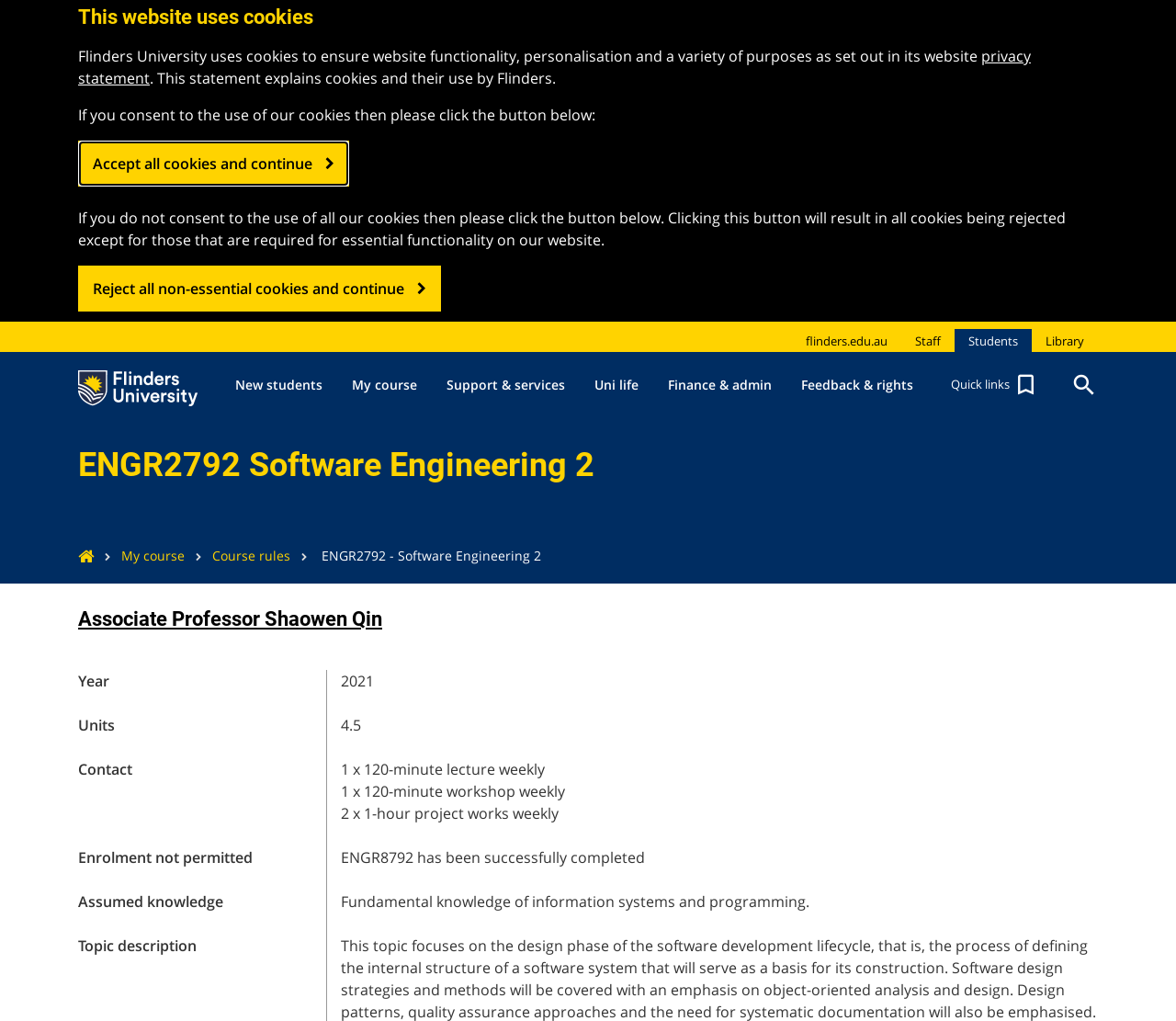Please mark the bounding box coordinates of the area that should be clicked to carry out the instruction: "Contact Associate Professor Shaowen Qin".

[0.066, 0.595, 0.325, 0.617]